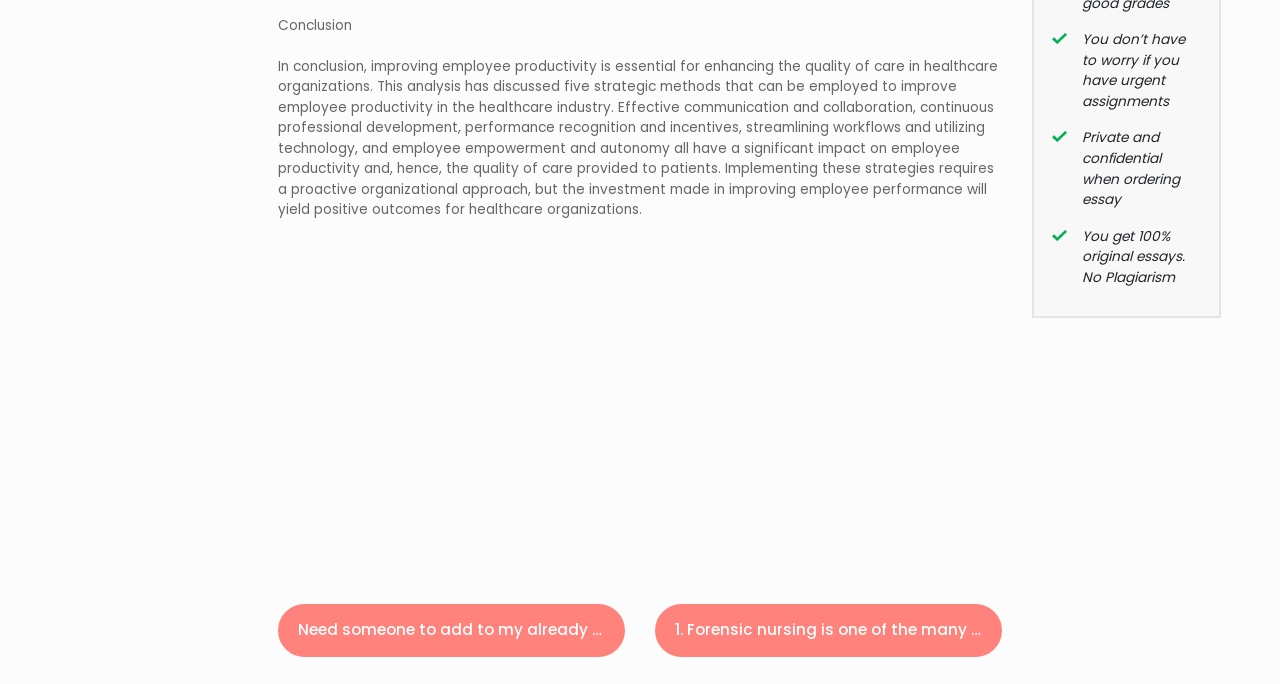What is the topic of the first link in the post navigation section?
Examine the screenshot and reply with a single word or phrase.

Russian Federation healthcare policy